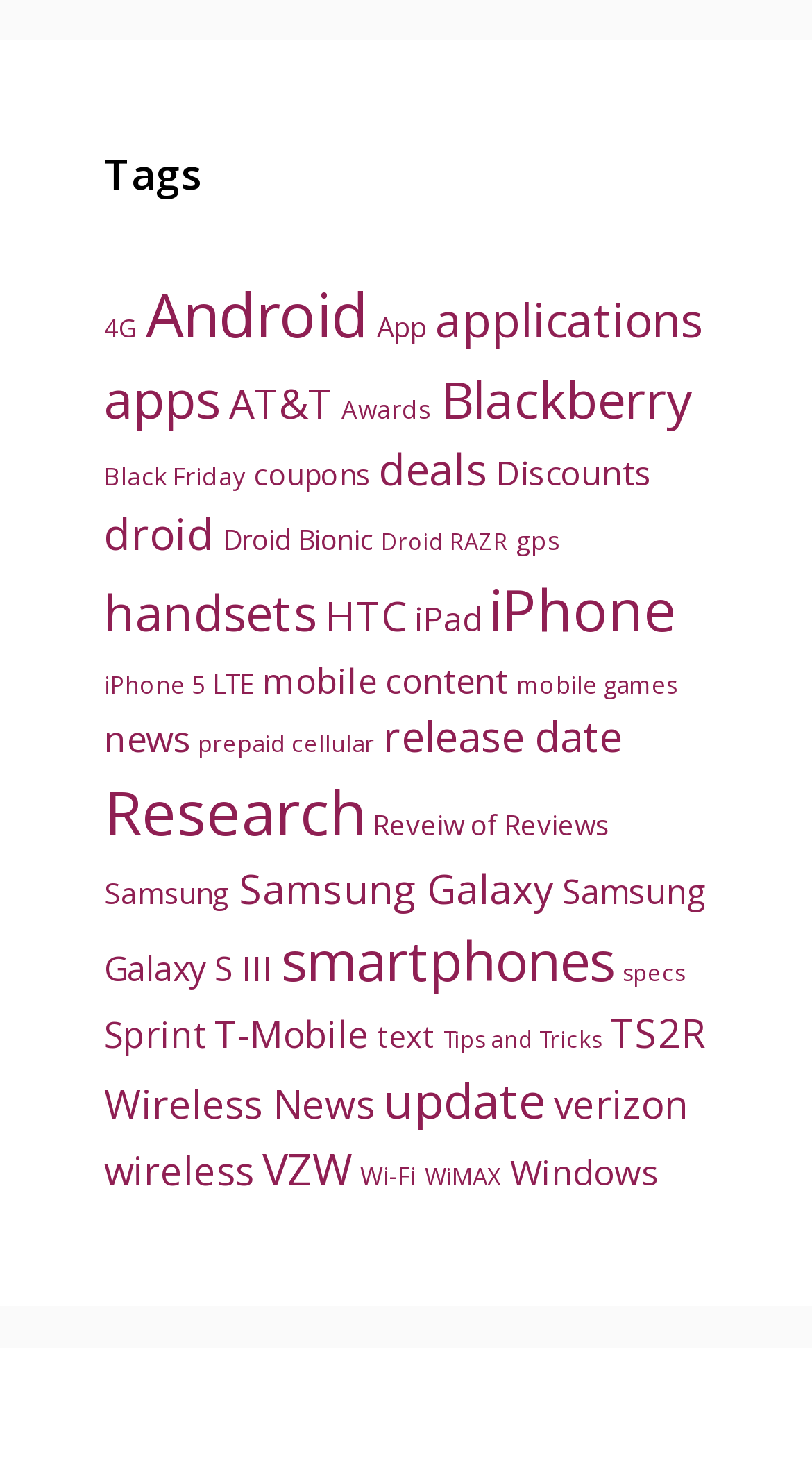Identify the bounding box coordinates of the region that needs to be clicked to carry out this instruction: "View 'Android' related items". Provide these coordinates as four float numbers ranging from 0 to 1, i.e., [left, top, right, bottom].

[0.179, 0.187, 0.454, 0.243]